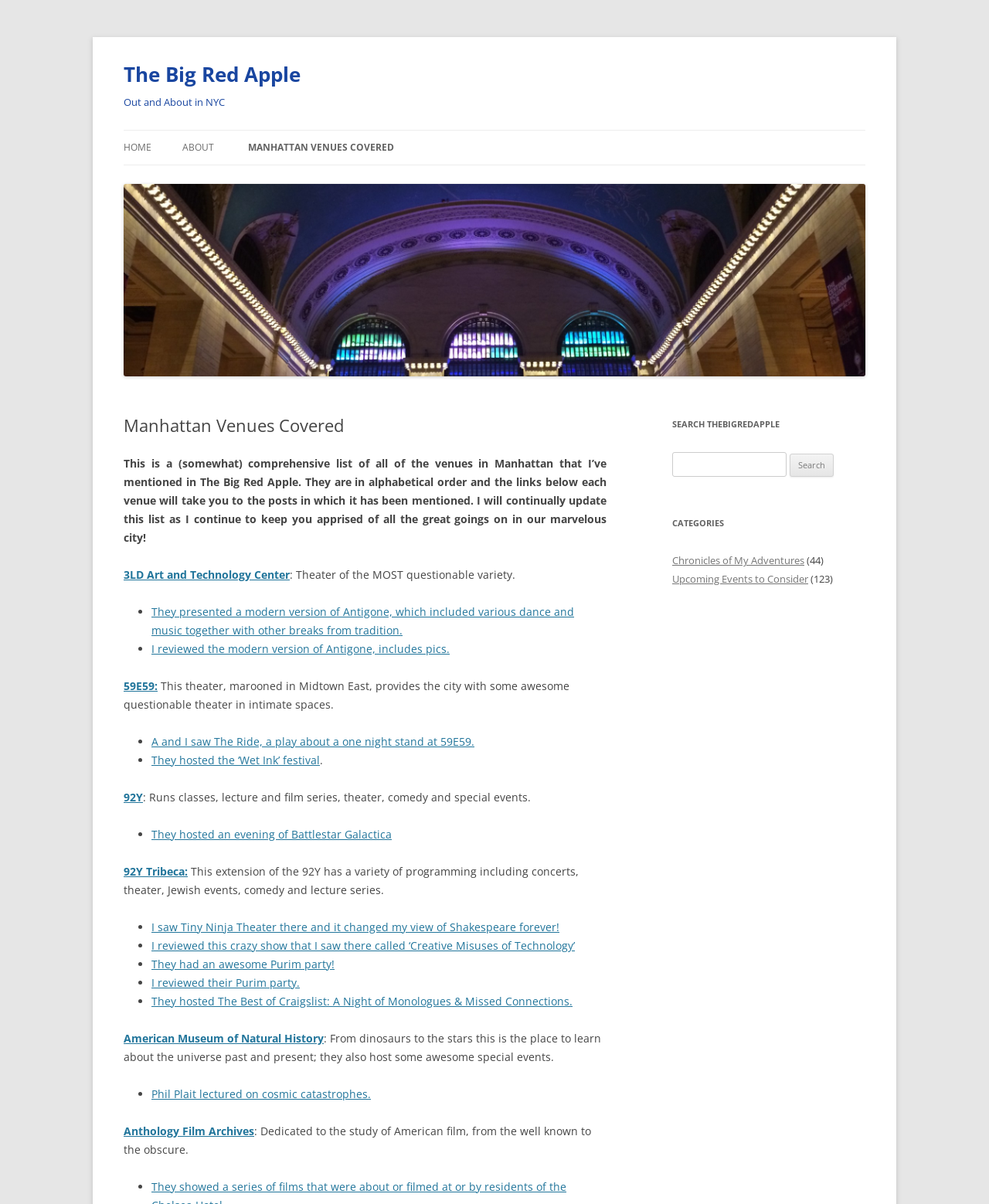Identify the bounding box coordinates of the clickable region to carry out the given instruction: "Read about the 'American Museum of Natural History'".

[0.125, 0.856, 0.327, 0.868]